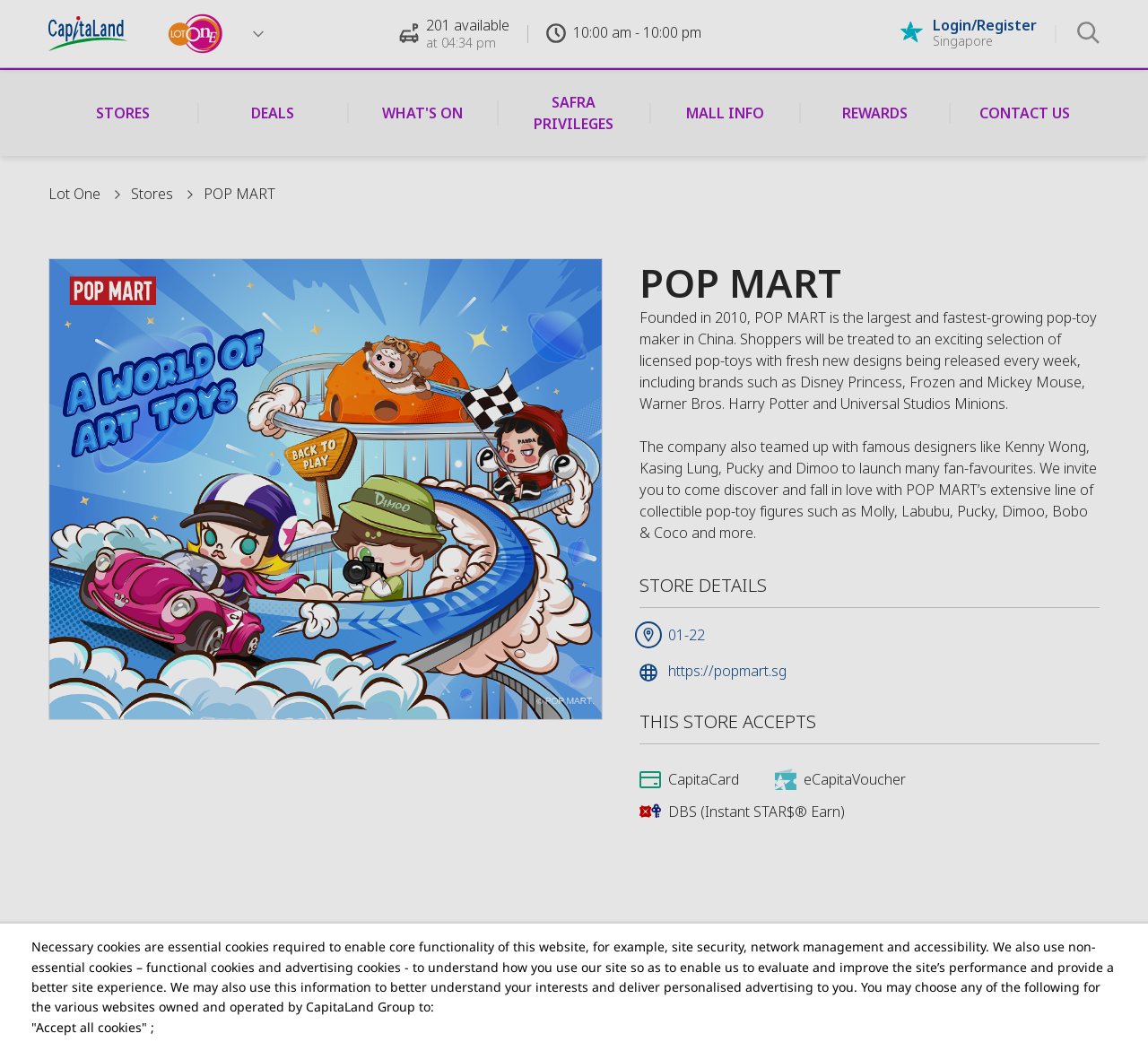Please find the bounding box for the UI component described as follows: "Stores".

[0.114, 0.176, 0.151, 0.195]